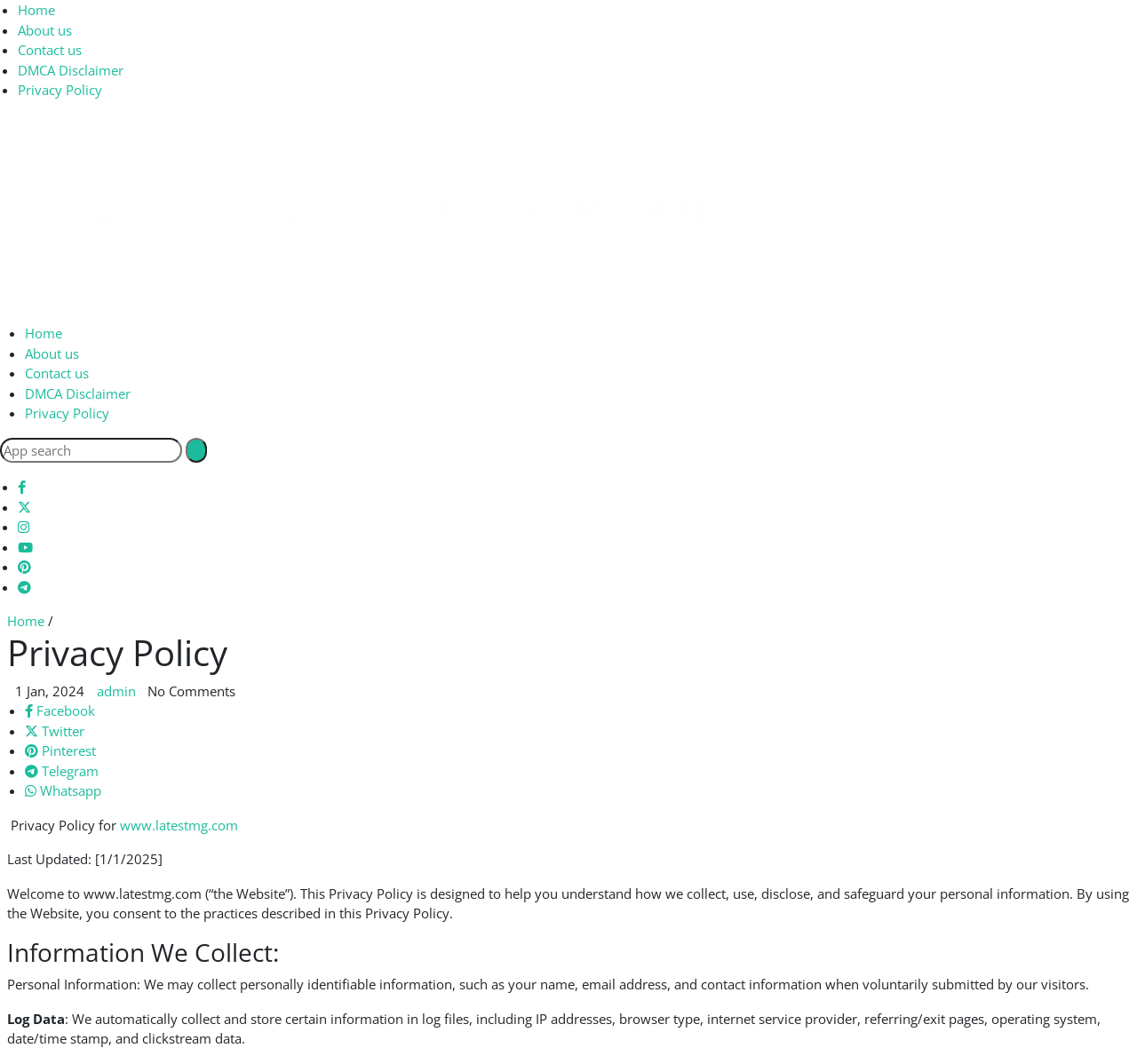Please provide the bounding box coordinates in the format (top-left x, top-left y, bottom-right x, bottom-right y). Remember, all values are floating point numbers between 0 and 1. What is the bounding box coordinate of the region described as: aria-label="Search" title="App search"

[0.163, 0.411, 0.182, 0.435]